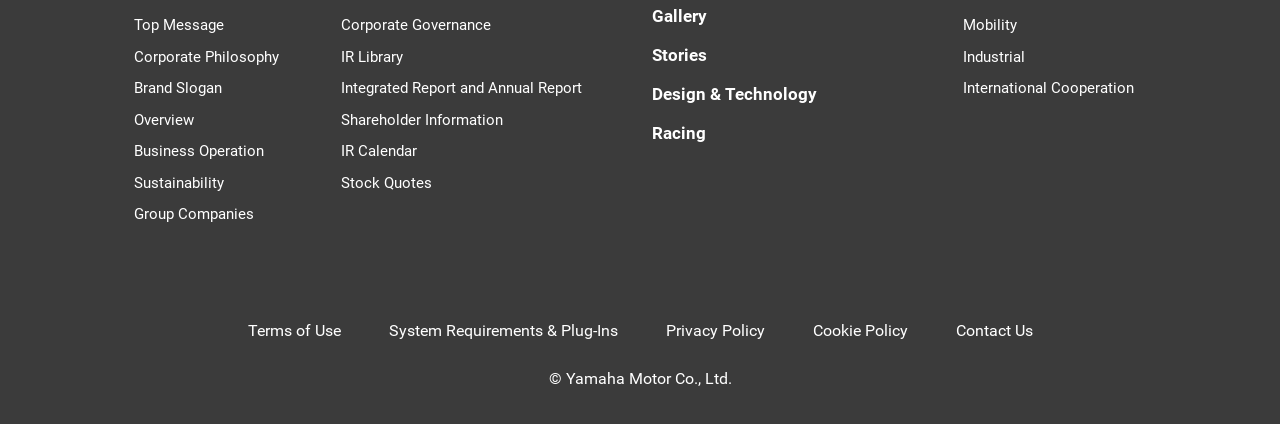Find the coordinates for the bounding box of the element with this description: "Exhibition".

None